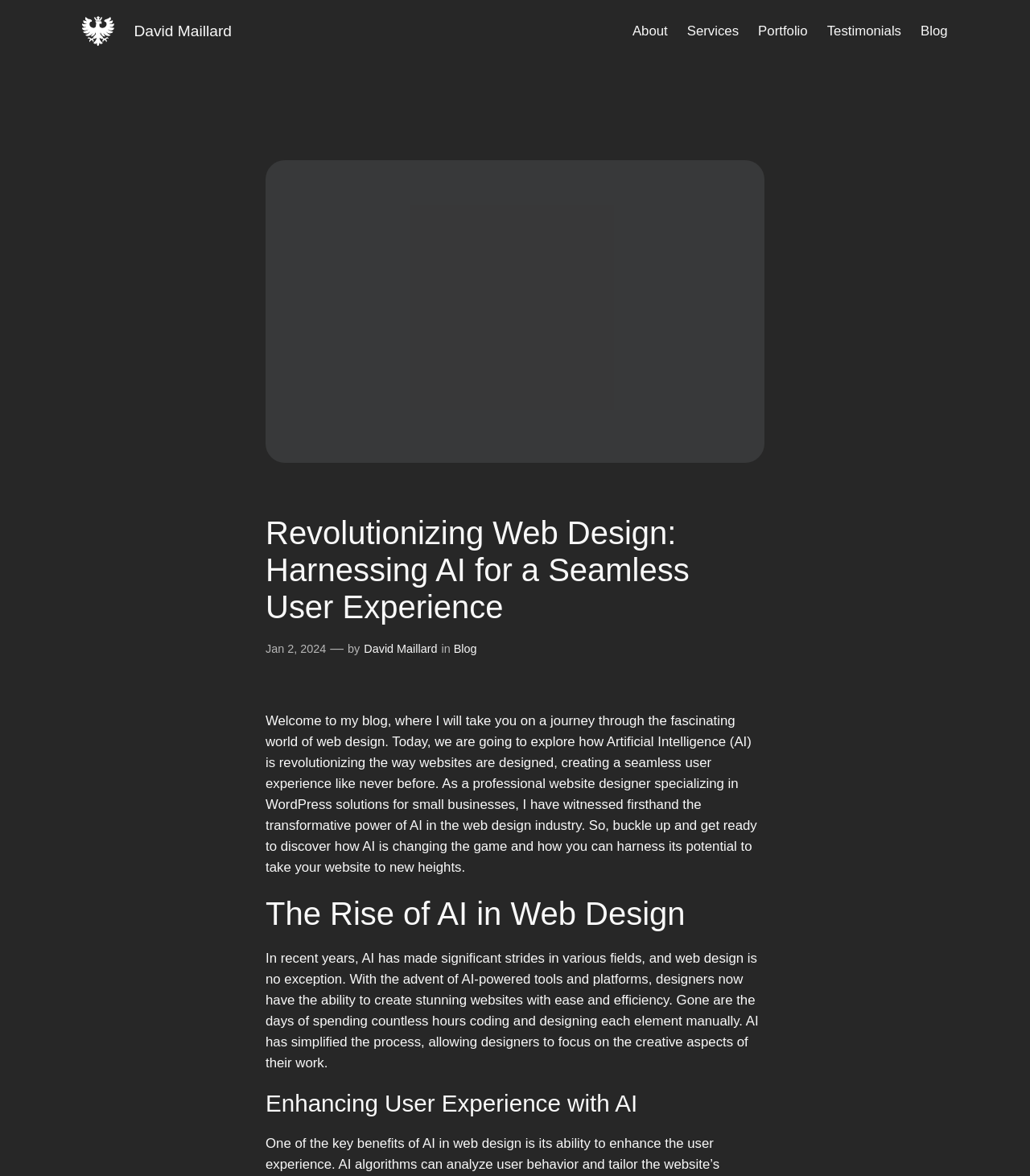Specify the bounding box coordinates for the region that must be clicked to perform the given instruction: "Check the date of the blog post".

[0.258, 0.546, 0.317, 0.557]